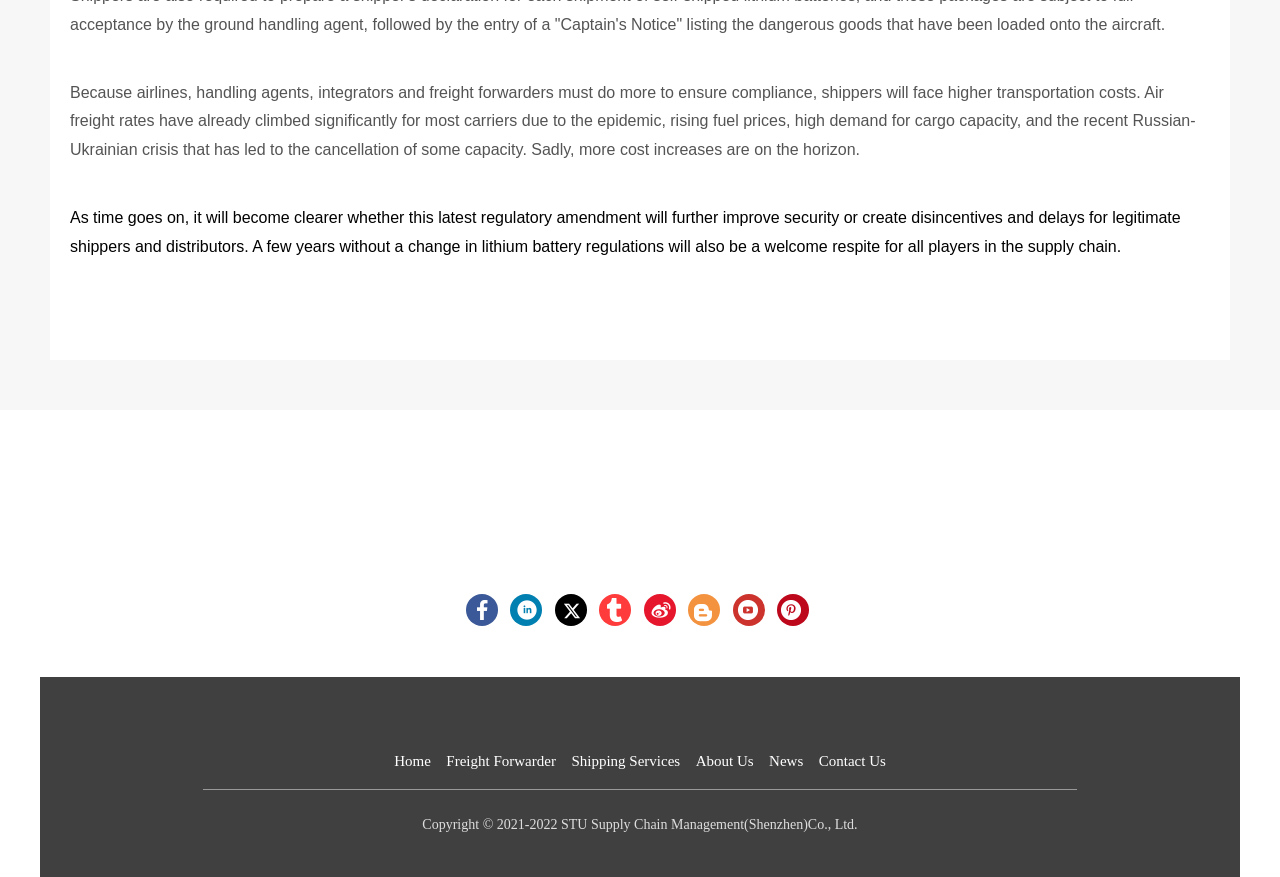Locate the UI element described by name="submit" value="Post Comment" and provide its bounding box coordinates. Use the format (top-left x, top-left y, bottom-right x, bottom-right y) with all values as floating point numbers between 0 and 1.

None